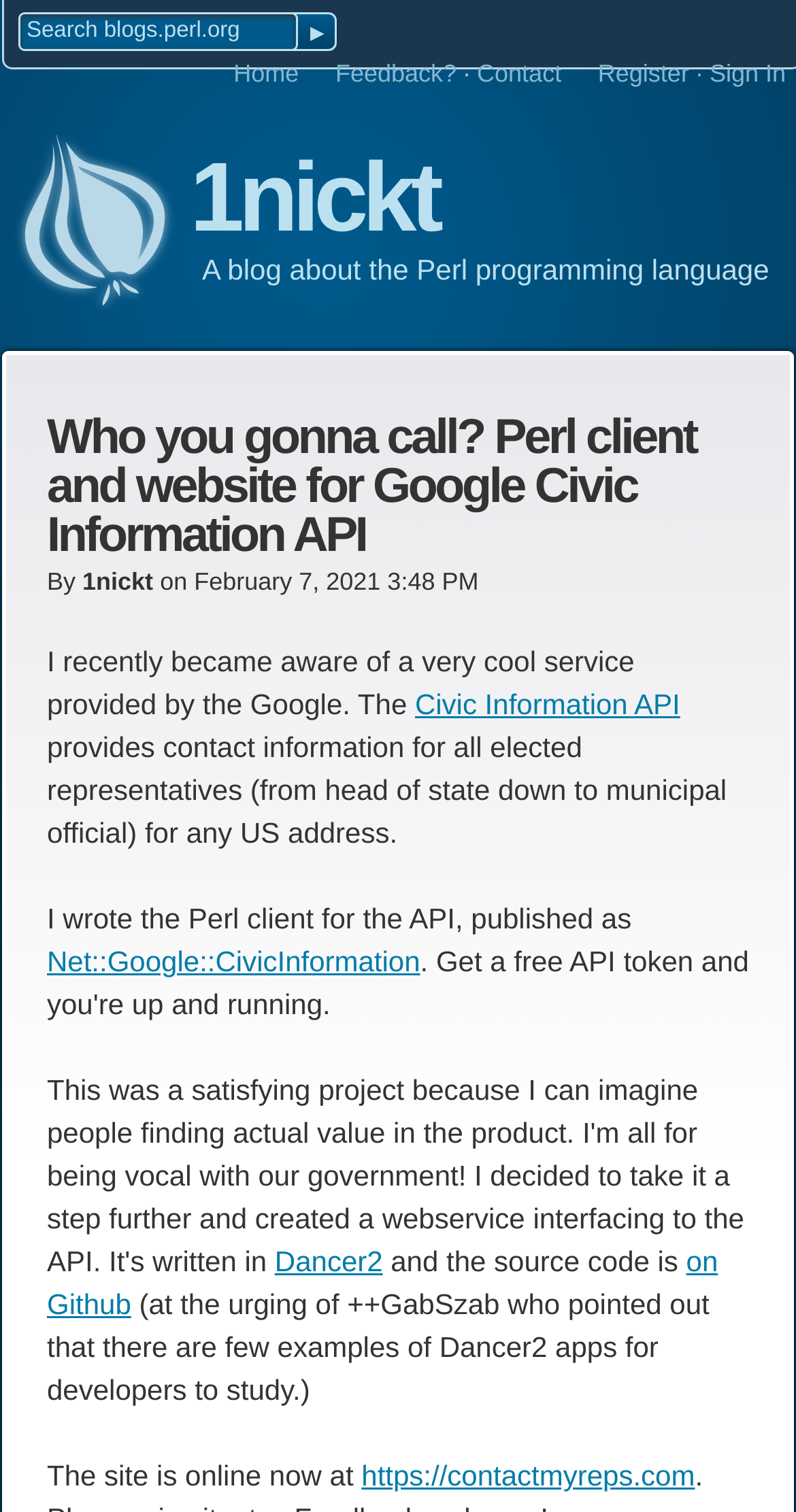Please mark the clickable region by giving the bounding box coordinates needed to complete this instruction: "Go to the home page".

[0.293, 0.039, 0.375, 0.058]